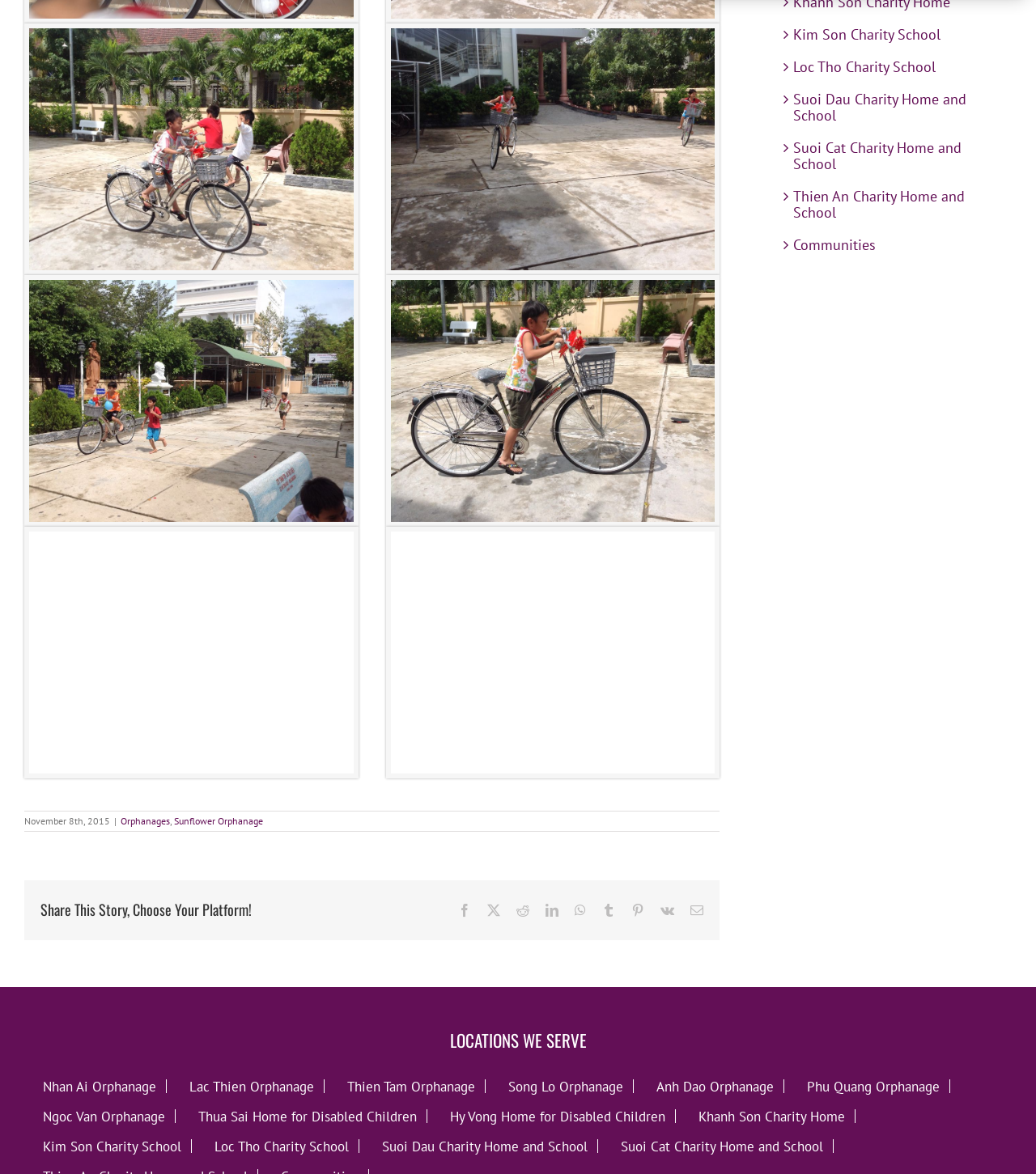What is the purpose of the webpage?
Based on the image, please offer an in-depth response to the question.

Based on the content of the webpage, it appears to be sharing a story and providing information about charity work, including orphanages and schools supported by the organization. The webpage also allows users to share the story on various social media platforms.